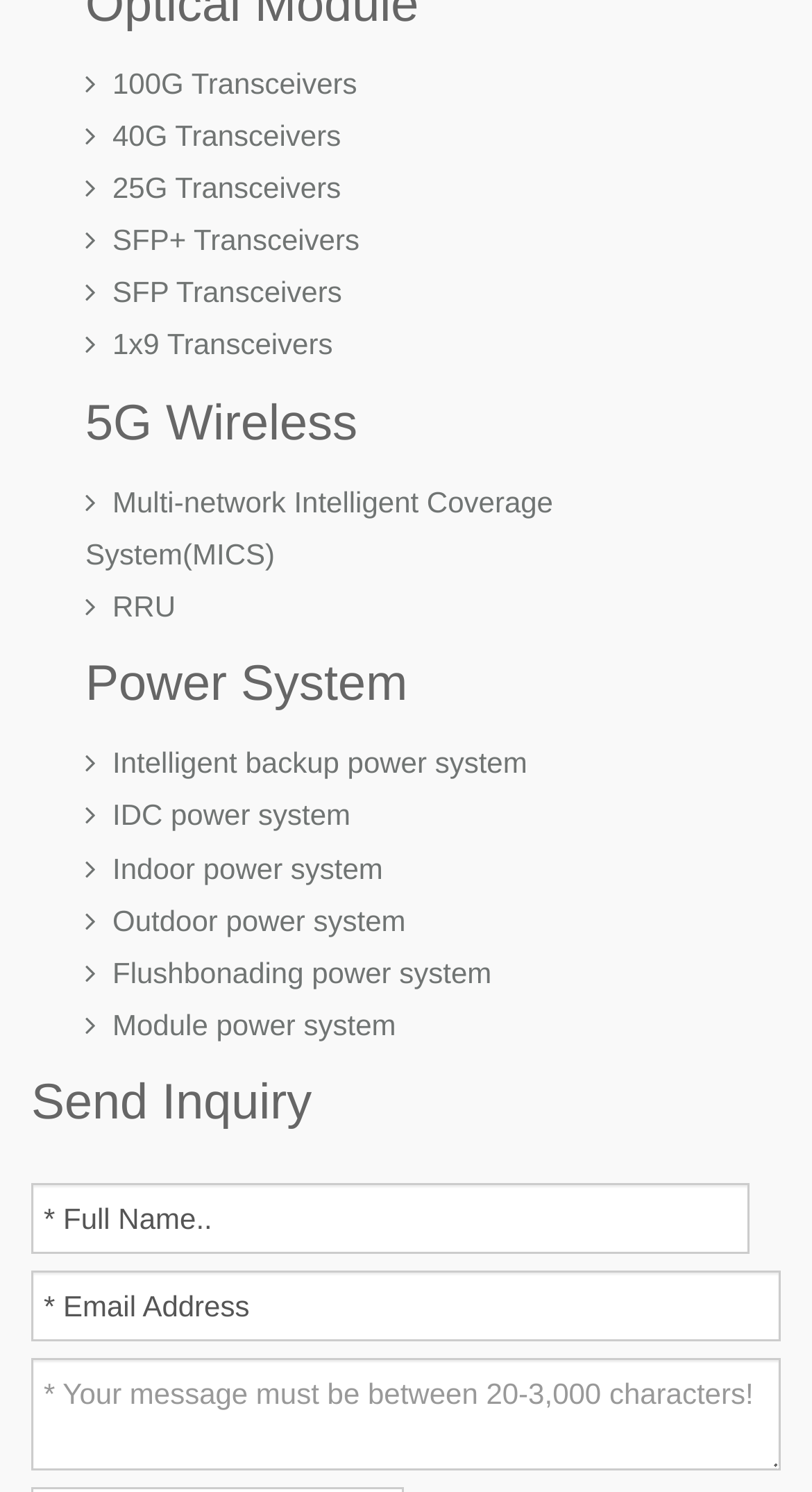Please specify the bounding box coordinates for the clickable region that will help you carry out the instruction: "Check the Testimonials".

None